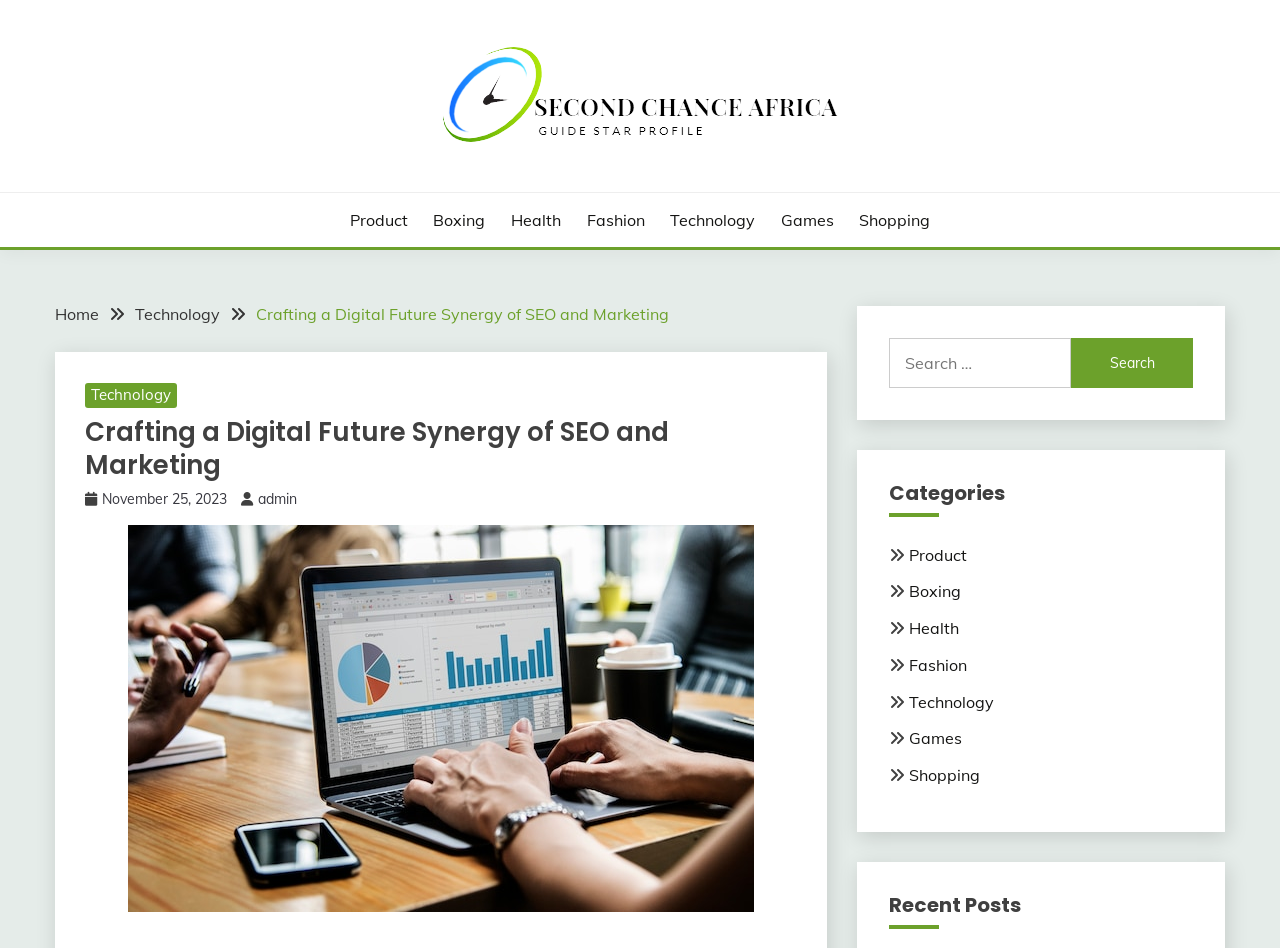Please find and report the primary heading text from the webpage.

Crafting a Digital Future Synergy of SEO and Marketing